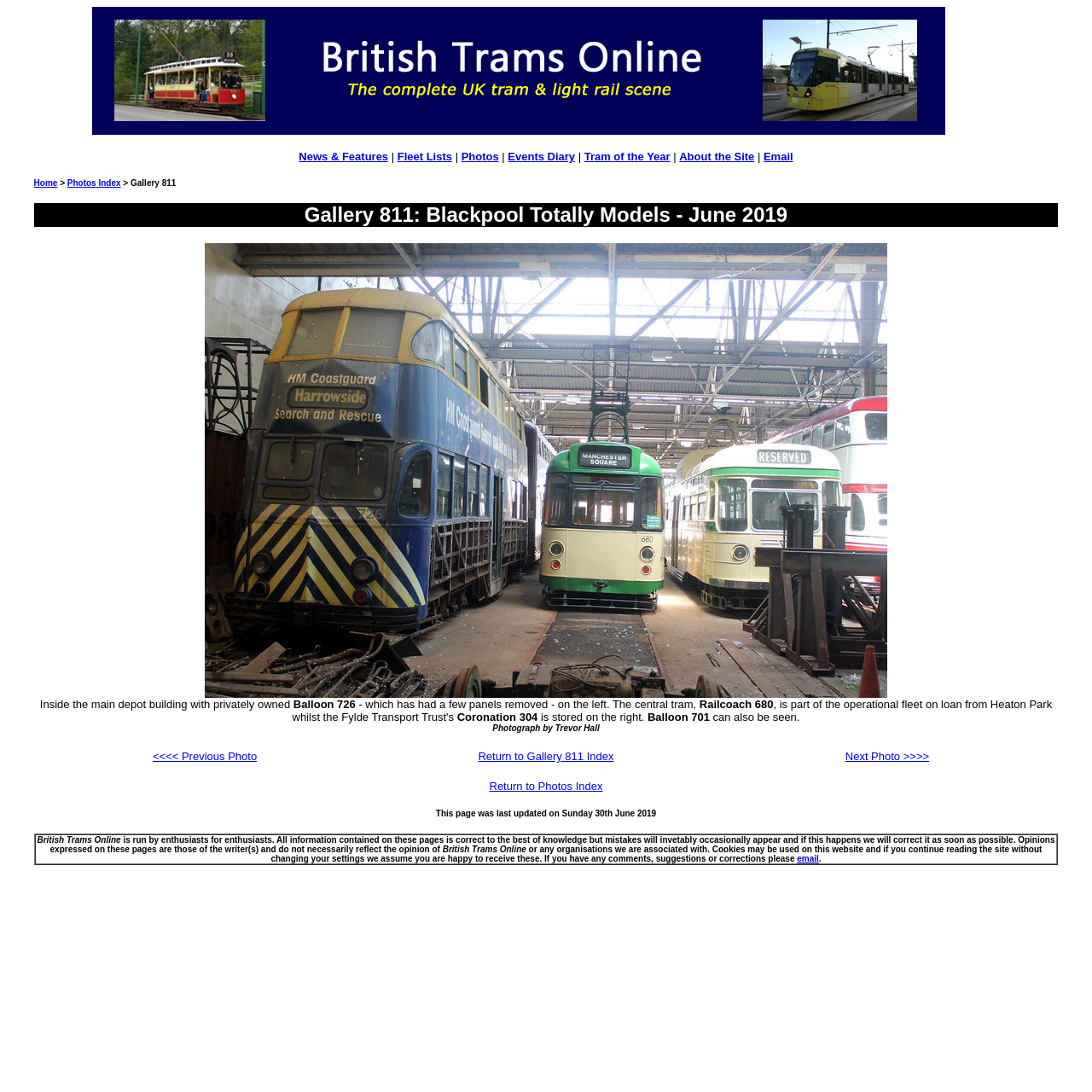Please specify the bounding box coordinates in the format (top-left x, top-left y, bottom-right x, bottom-right y), with all values as floating point numbers between 0 and 1. Identify the bounding box of the UI element described by: Return to Photos Index

[0.448, 0.714, 0.552, 0.726]